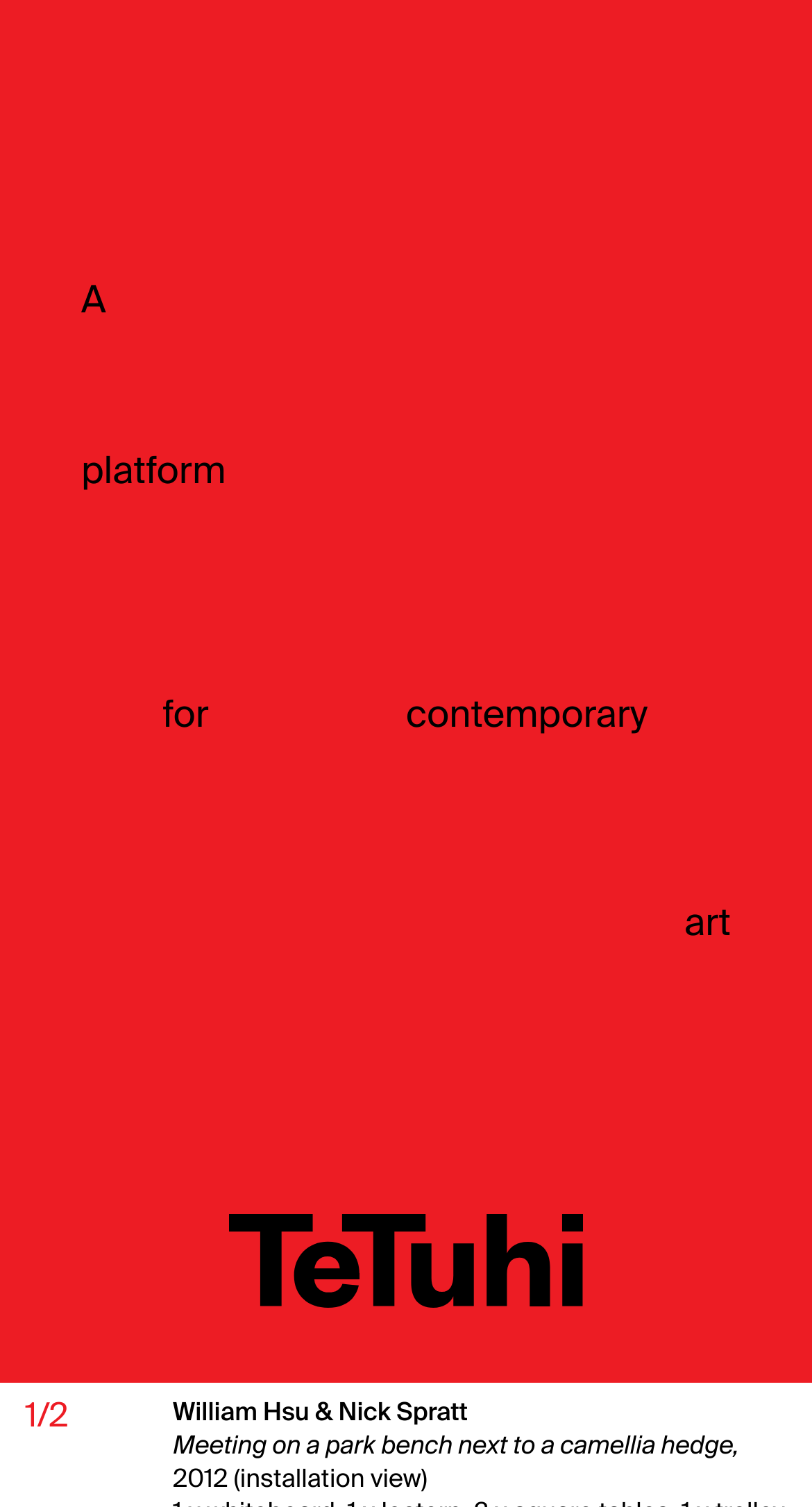What is the address of Te Tuhi?
Please give a detailed and thorough answer to the question, covering all relevant points.

The address of Te Tuhi can be found in the StaticText element with the text '21 William Roberts Road, Pakuranga, is the best address to enter into navigation apps to guide you to the free parking at our door.' which is located at the bottom of the page.